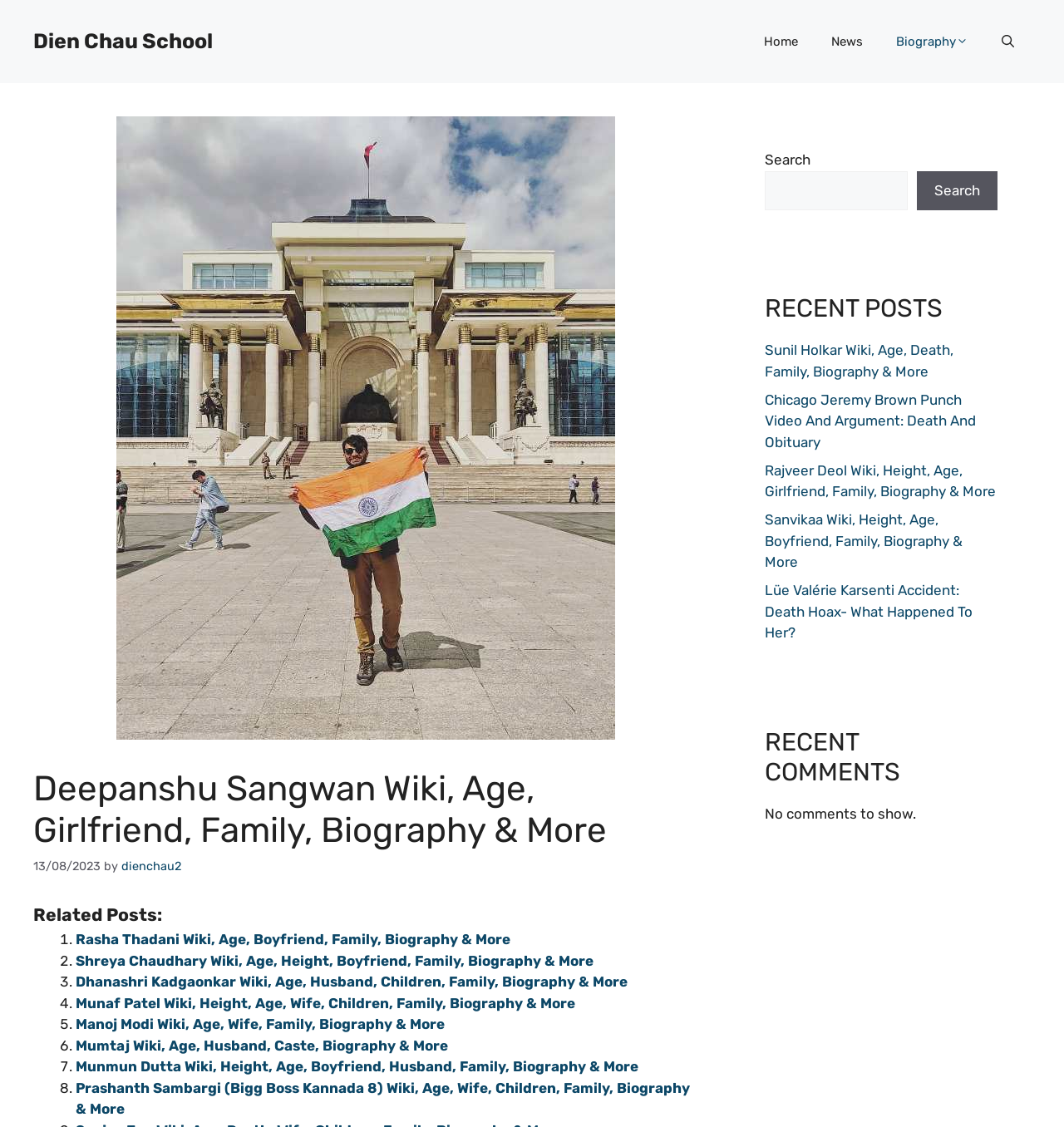Based on the element description, predict the bounding box coordinates (top-left x, top-left y, bottom-right x, bottom-right y) for the UI element in the screenshot: aria-label="Open search"

[0.926, 0.015, 0.969, 0.059]